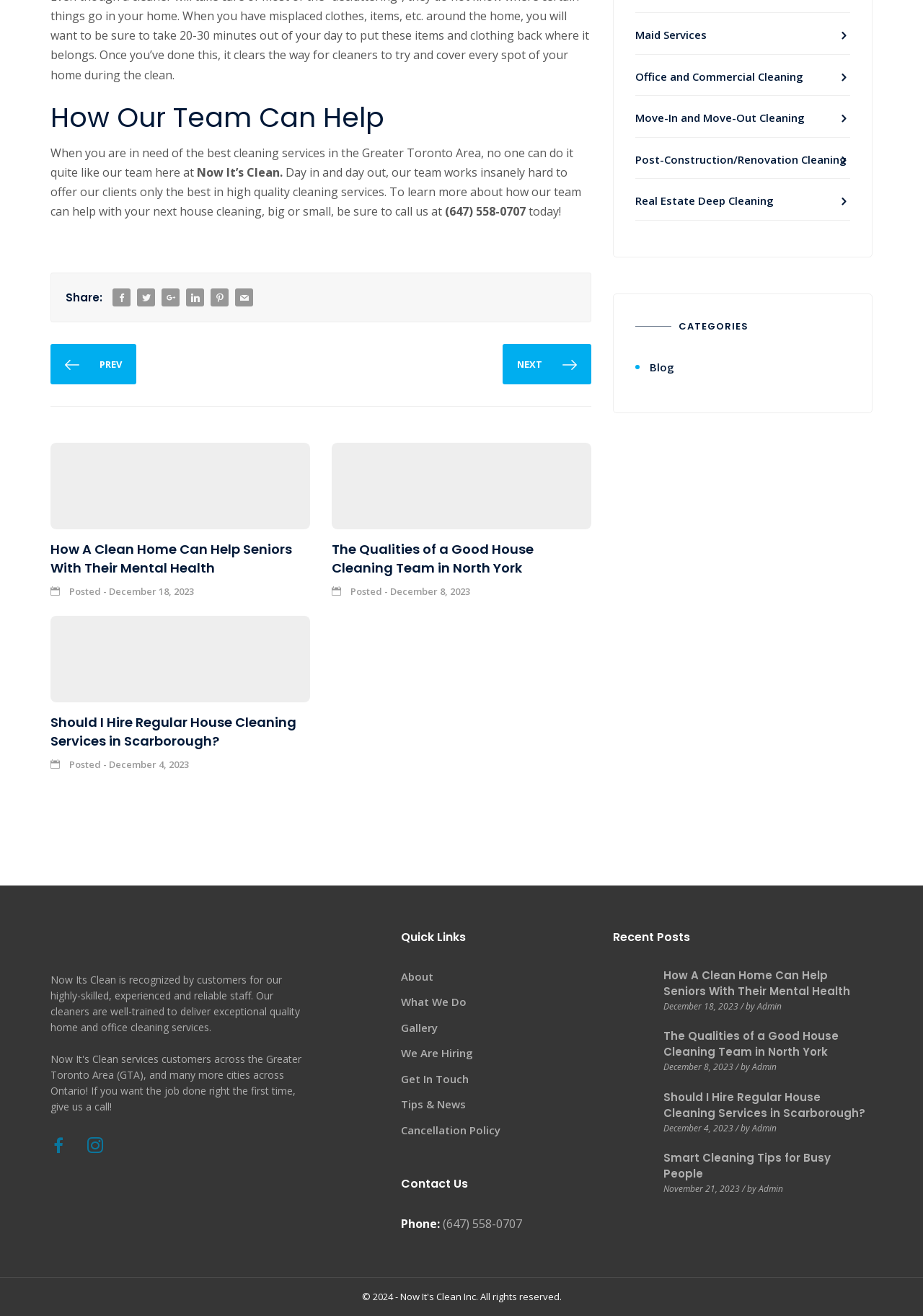Determine the bounding box coordinates of the clickable region to execute the instruction: "Call the company". The coordinates should be four float numbers between 0 and 1, denoted as [left, top, right, bottom].

[0.482, 0.155, 0.573, 0.167]